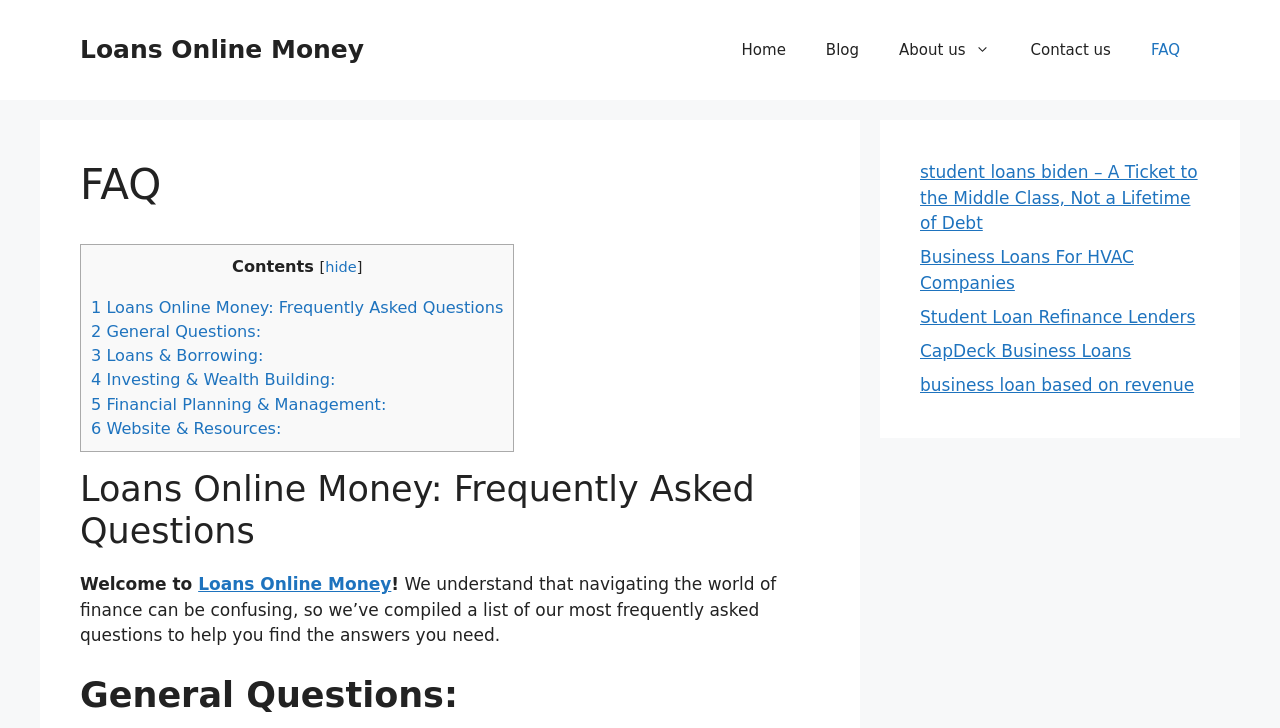Determine the bounding box coordinates for the clickable element to execute this instruction: "Click on the 'student loans biden – A Ticket to the Middle Class, Not a Lifetime of Debt' link". Provide the coordinates as four float numbers between 0 and 1, i.e., [left, top, right, bottom].

[0.719, 0.223, 0.936, 0.32]